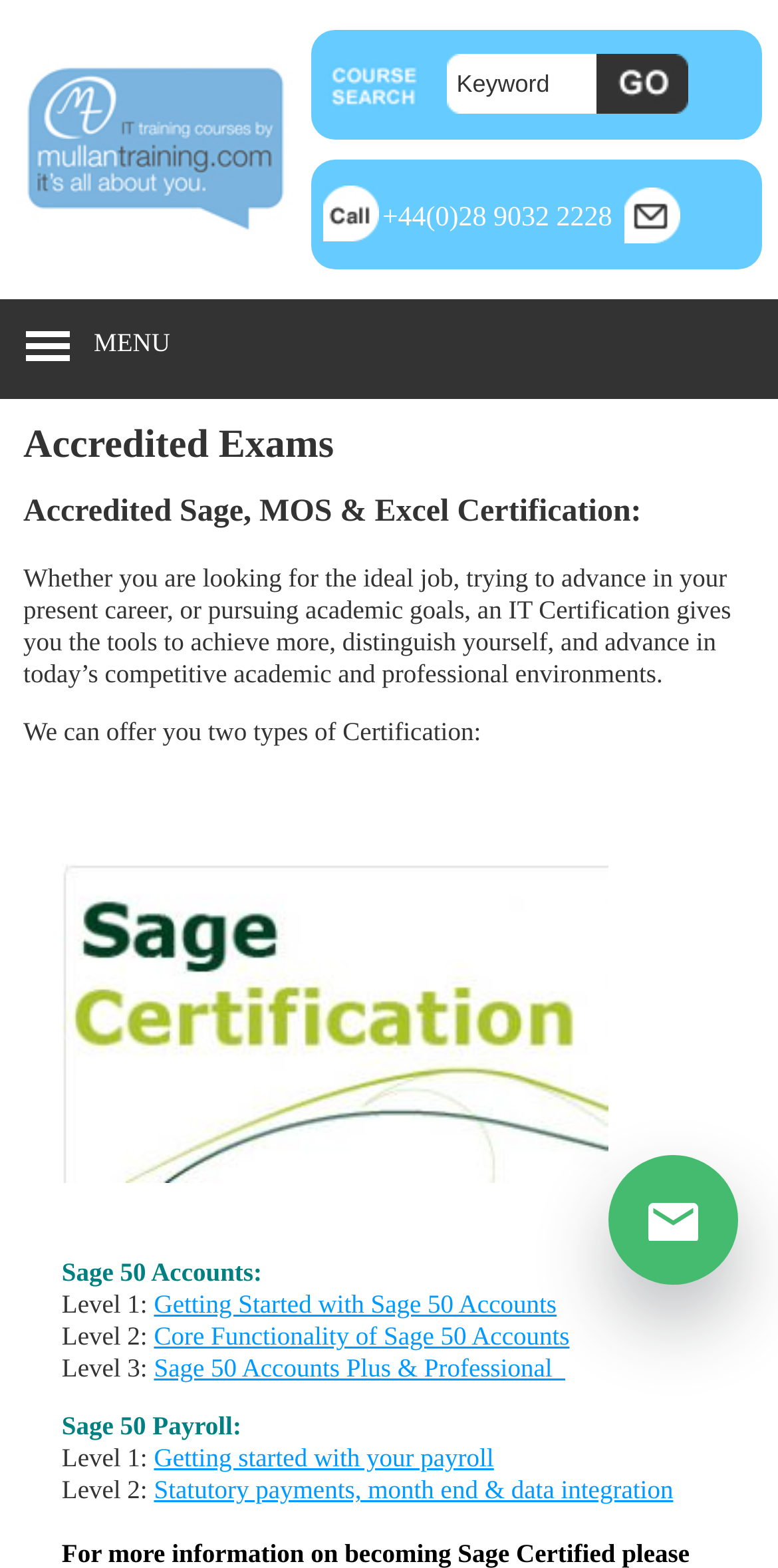Use the details in the image to answer the question thoroughly: 
How many types of Certification are offered?

I found the information by reading the StaticText element with the bounding box coordinates [0.03, 0.457, 0.627, 0.476], which says 'We can offer you two types of Certification:'.